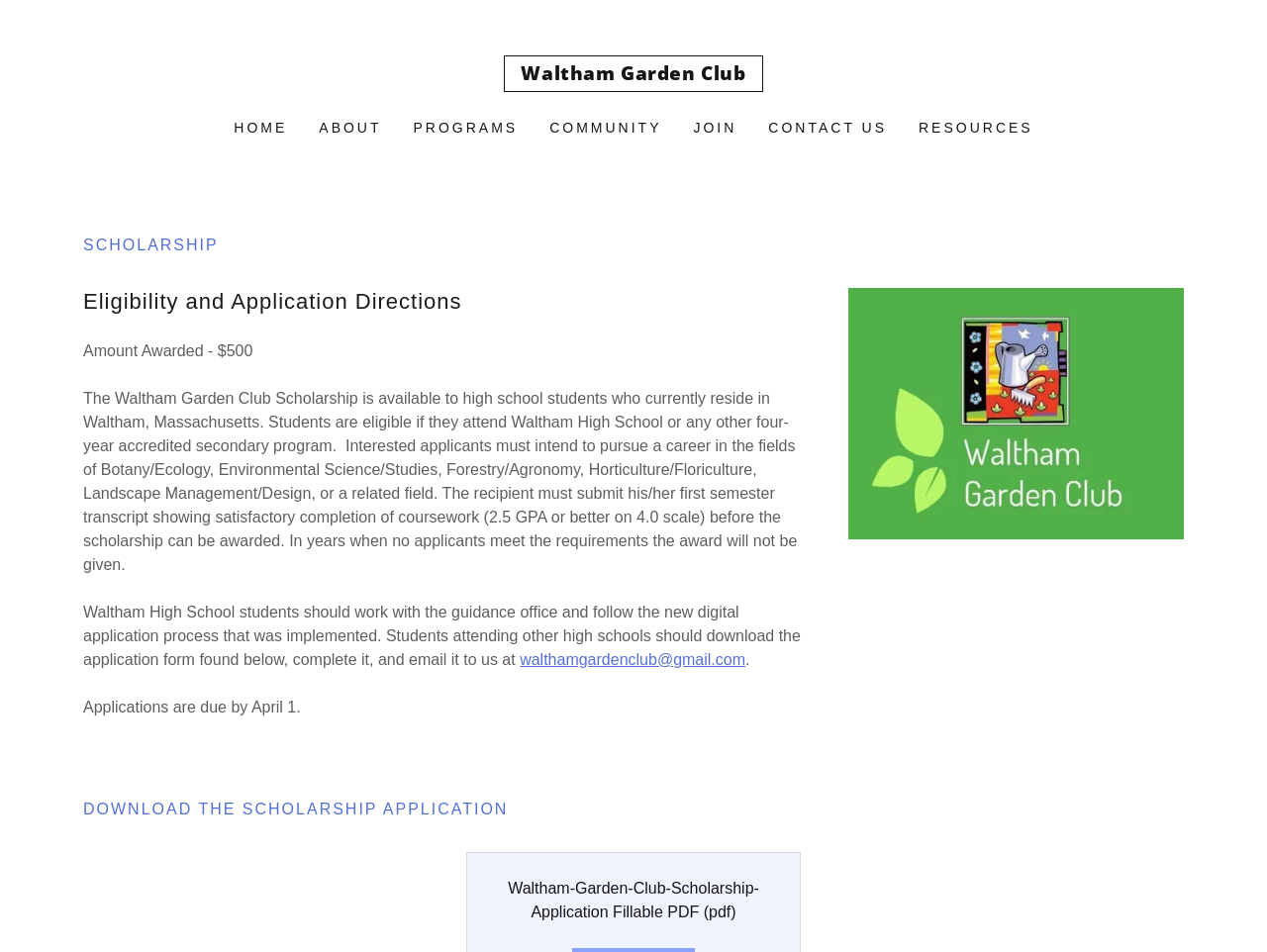Specify the bounding box coordinates of the area to click in order to follow the given instruction: "View SCHOLARSHIP details."

[0.066, 0.246, 0.934, 0.27]